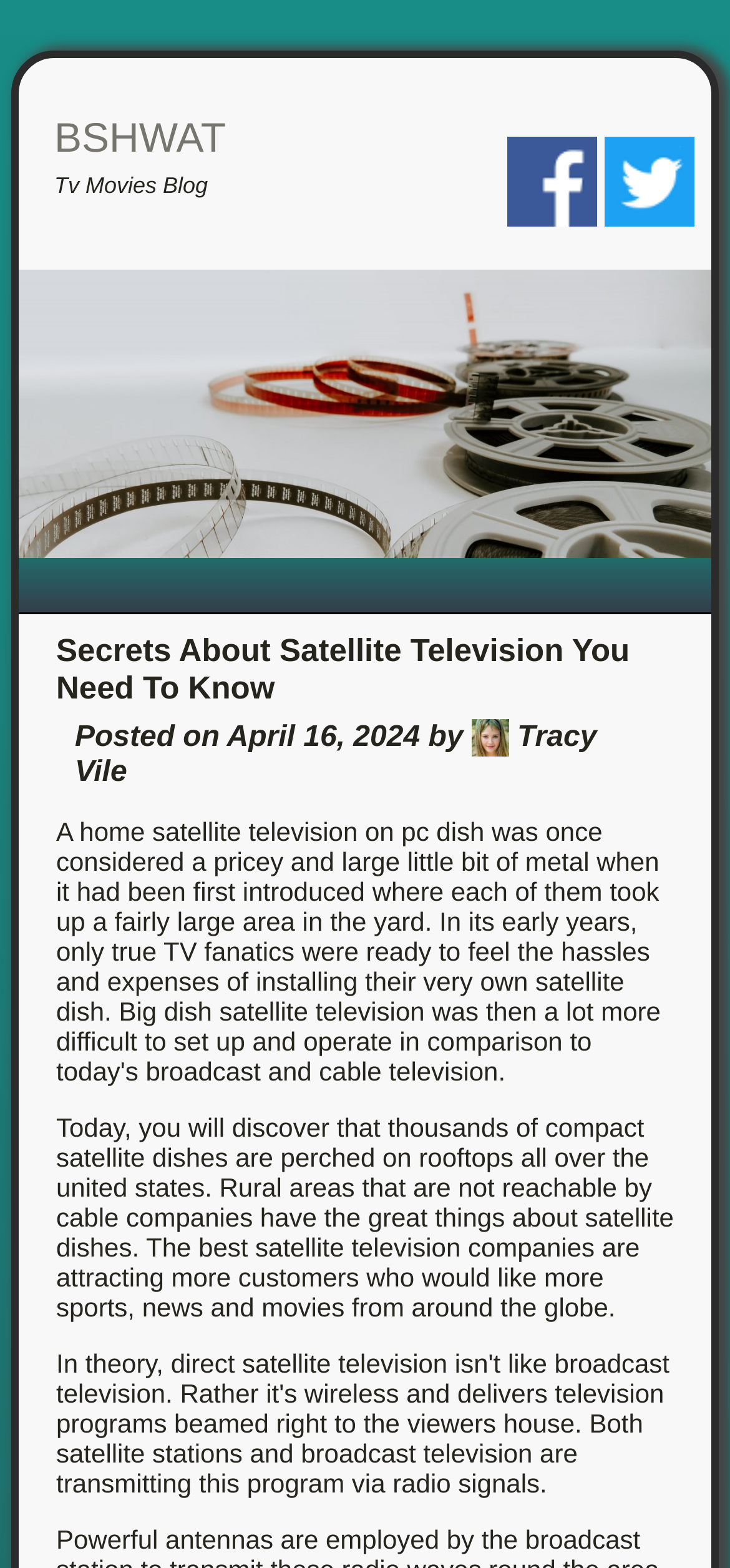Detail the various sections and features present on the webpage.

The webpage is about satellite television, specifically discussing the benefits and features of compact satellite dishes. At the top left of the page, there is a link to "BSHWAT" and a static text "Tv Movies Blog" positioned closely together. On the top right, there are three images: Facebook, Twitter, and the website's logo "bshwat.net", which spans almost the entire width of the page.

Below the logo, there is a heading that reads "Secrets About Satellite Television You Need To Know". Underneath the heading, there is a static text "Posted on April 16, 2024 by" followed by an image of the author "Tracy Vile" and the author's name in text. 

The main content of the page is a paragraph of text that discusses the widespread use of compact satellite dishes in rural areas, the benefits of satellite television, and the features offered by top satellite television companies, including sports, news, and movies from around the world. This text is positioned below the author's information and spans almost the entire width of the page.